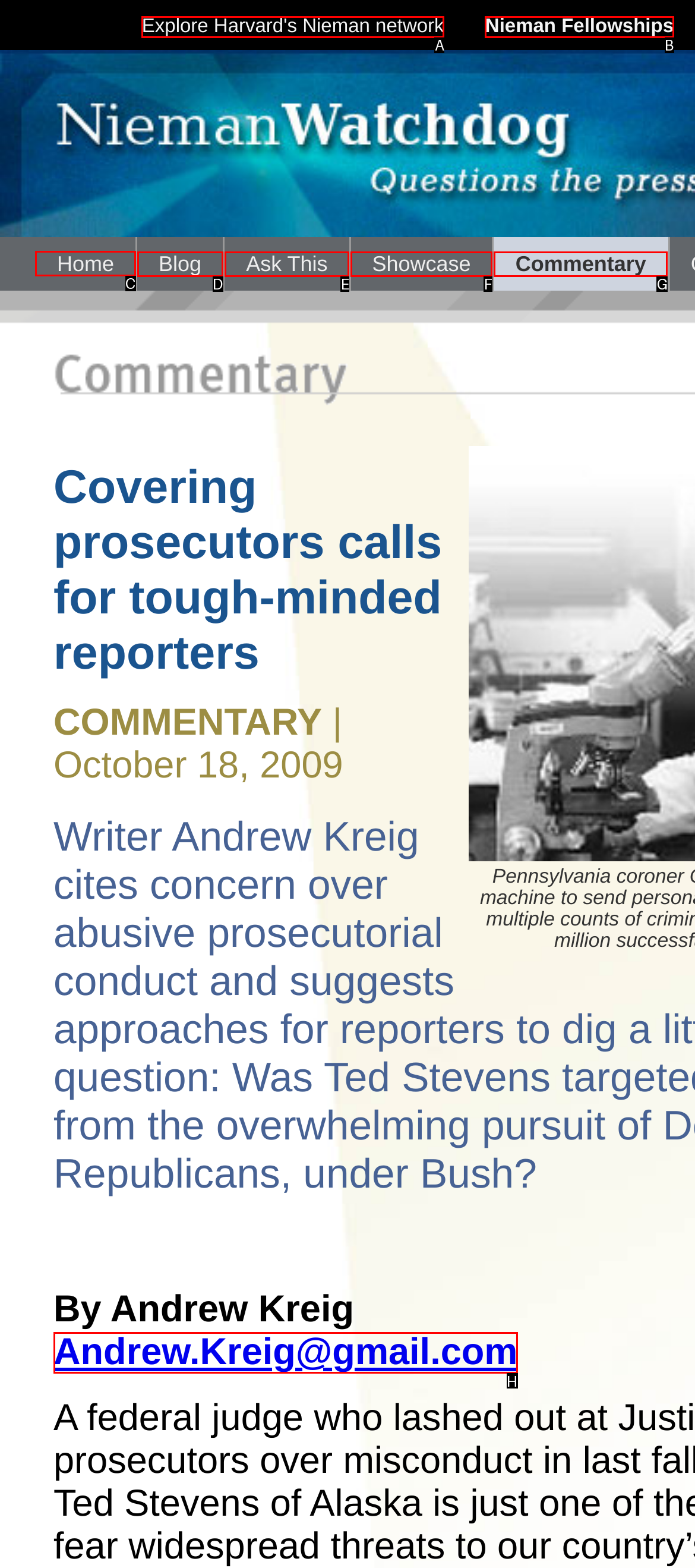Tell me the letter of the UI element to click in order to accomplish the following task: Visit Home page
Answer with the letter of the chosen option from the given choices directly.

C